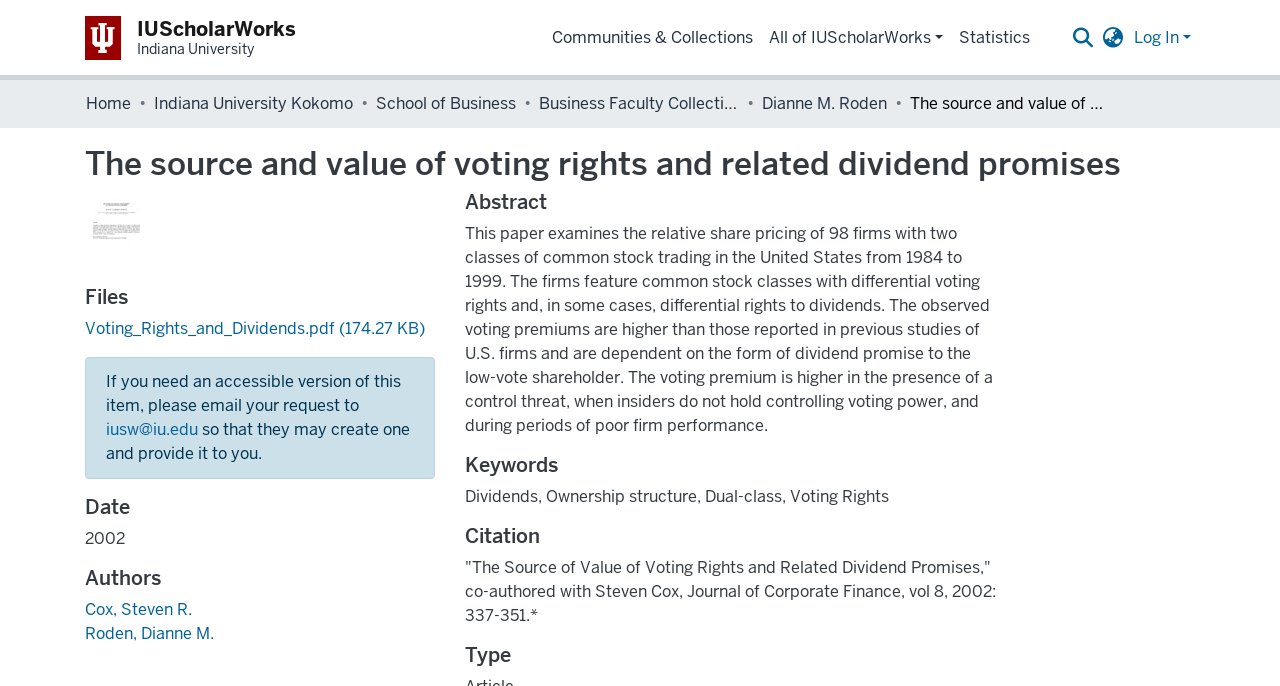For the element described, predict the bounding box coordinates as (top-left x, top-left y, bottom-right x, bottom-right y). All values should be between 0 and 1. Element description: aria-label="Submit search"

[0.836, 0.036, 0.857, 0.074]